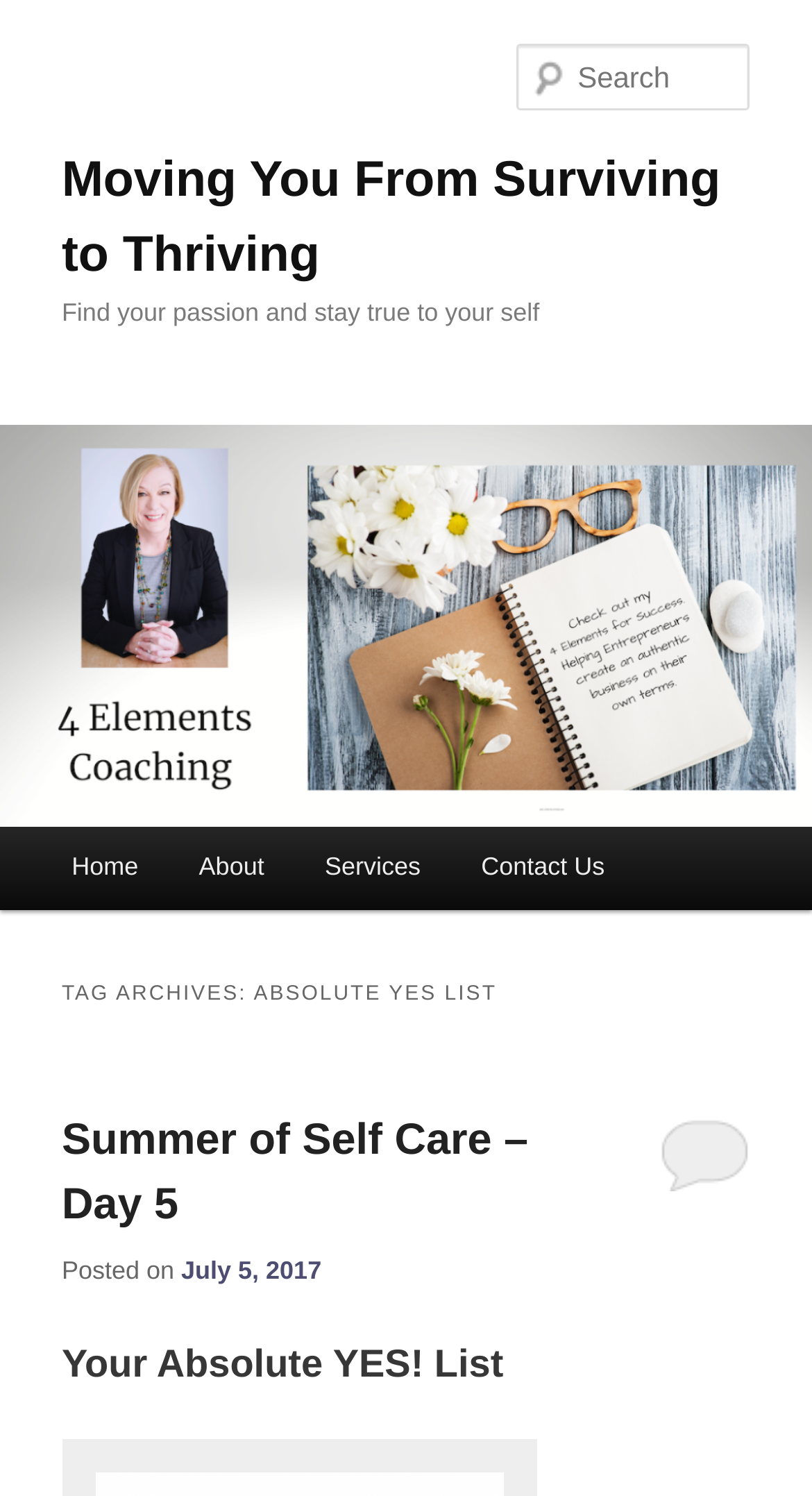Please locate the bounding box coordinates of the element that should be clicked to achieve the given instruction: "Search for something".

[0.637, 0.029, 0.924, 0.074]